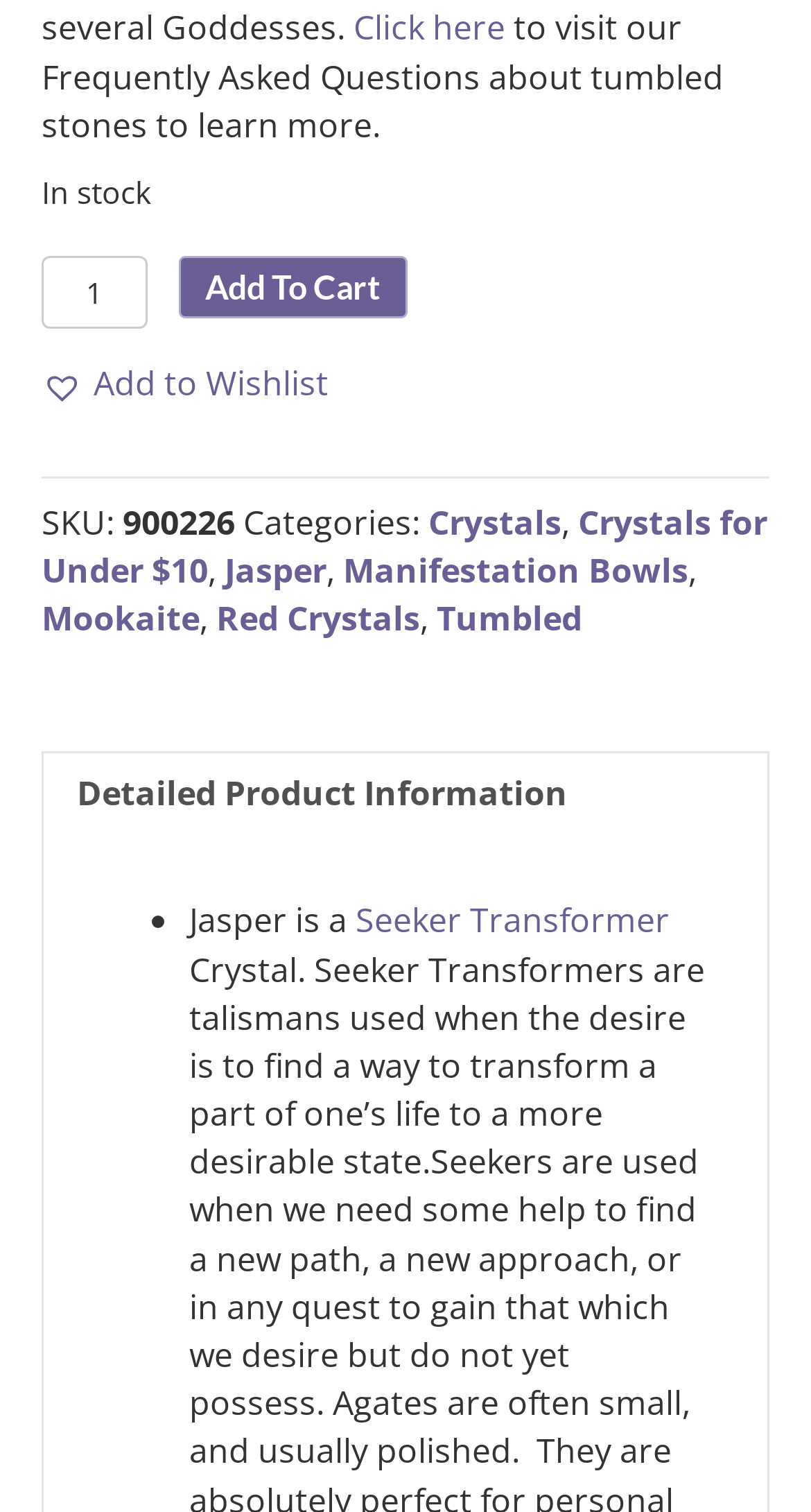With reference to the screenshot, provide a detailed response to the question below:
What is the SKU of the product?

I found the text 'SKU:' and the adjacent text '900226' which is likely to be the Stock Keeping Unit of the product.